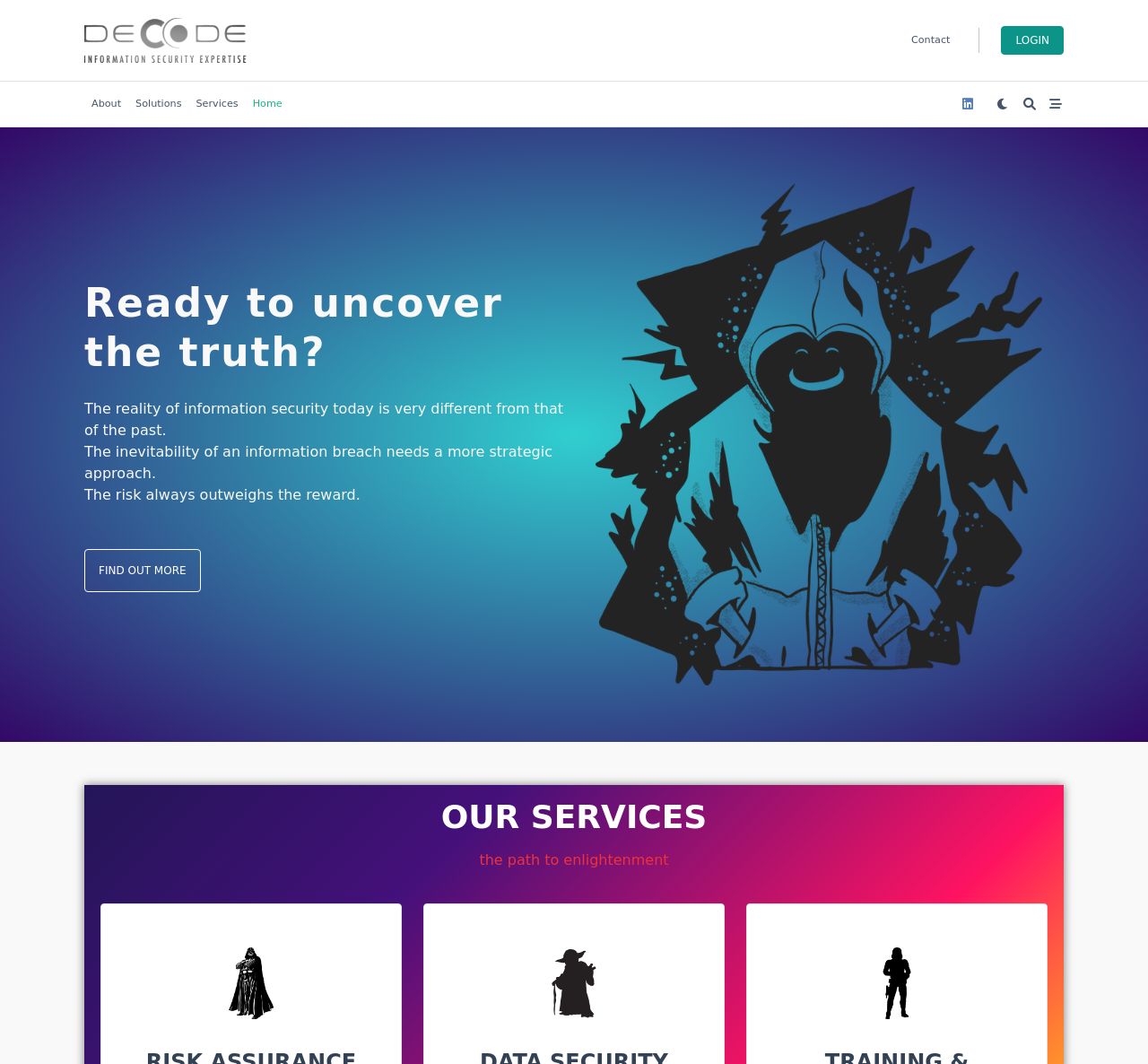Carefully examine the image and provide an in-depth answer to the question: What is the main topic of the paragraph below the heading?

By reading the StaticText elements below the heading 'Ready to uncover the truth?', I found that the main topic of the paragraph is information security, as it discusses the reality of information security today and the inevitability of an information breach.